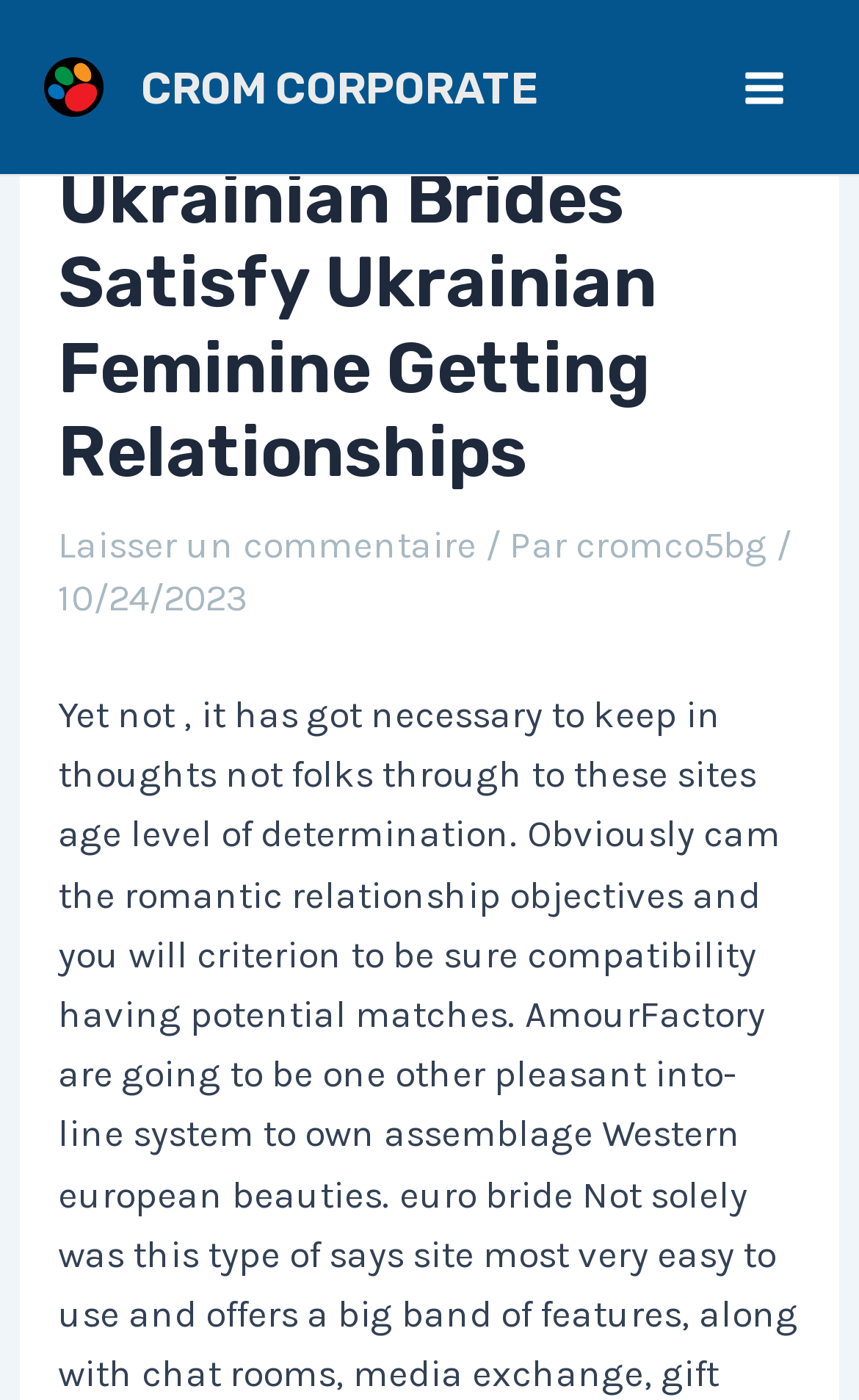Identify the bounding box for the UI element specified in this description: "cromco5bg". The coordinates must be four float numbers between 0 and 1, formatted as [left, top, right, bottom].

[0.67, 0.372, 0.903, 0.404]